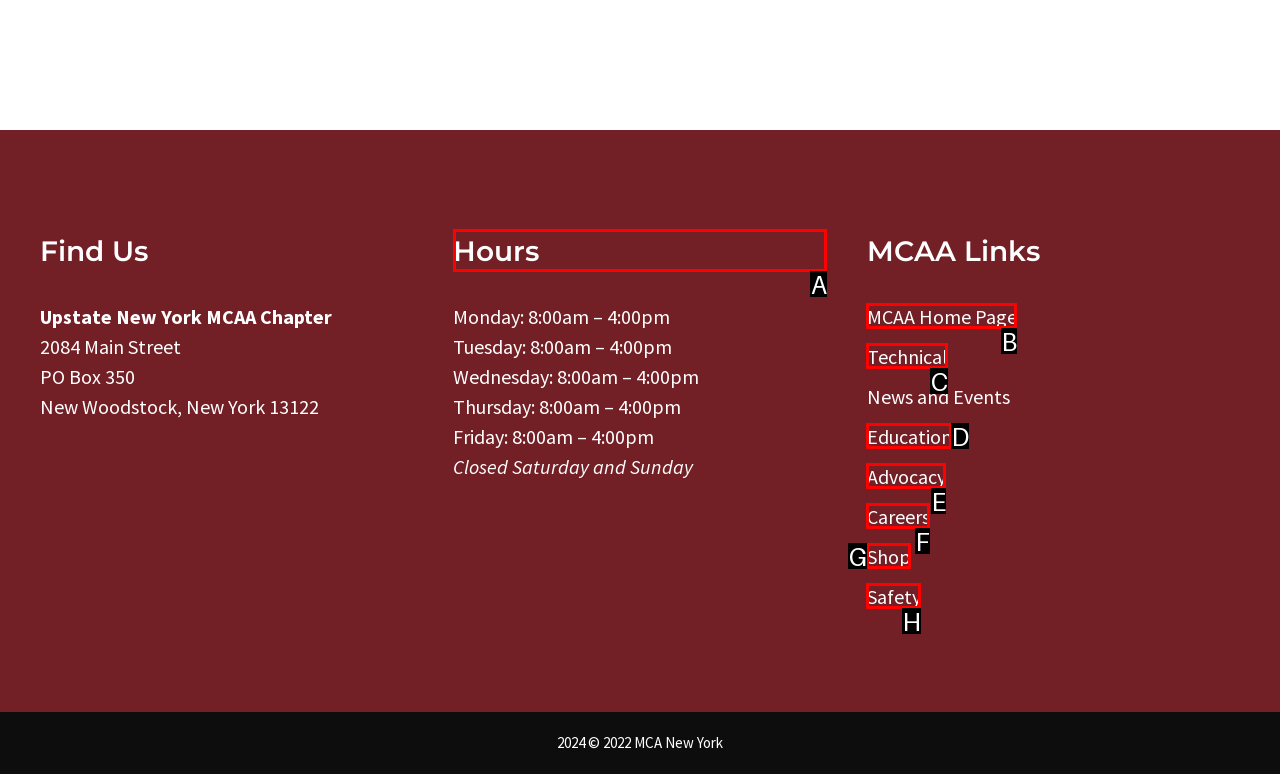Tell me which one HTML element I should click to complete the following task: Search for a painting Answer with the option's letter from the given choices directly.

None